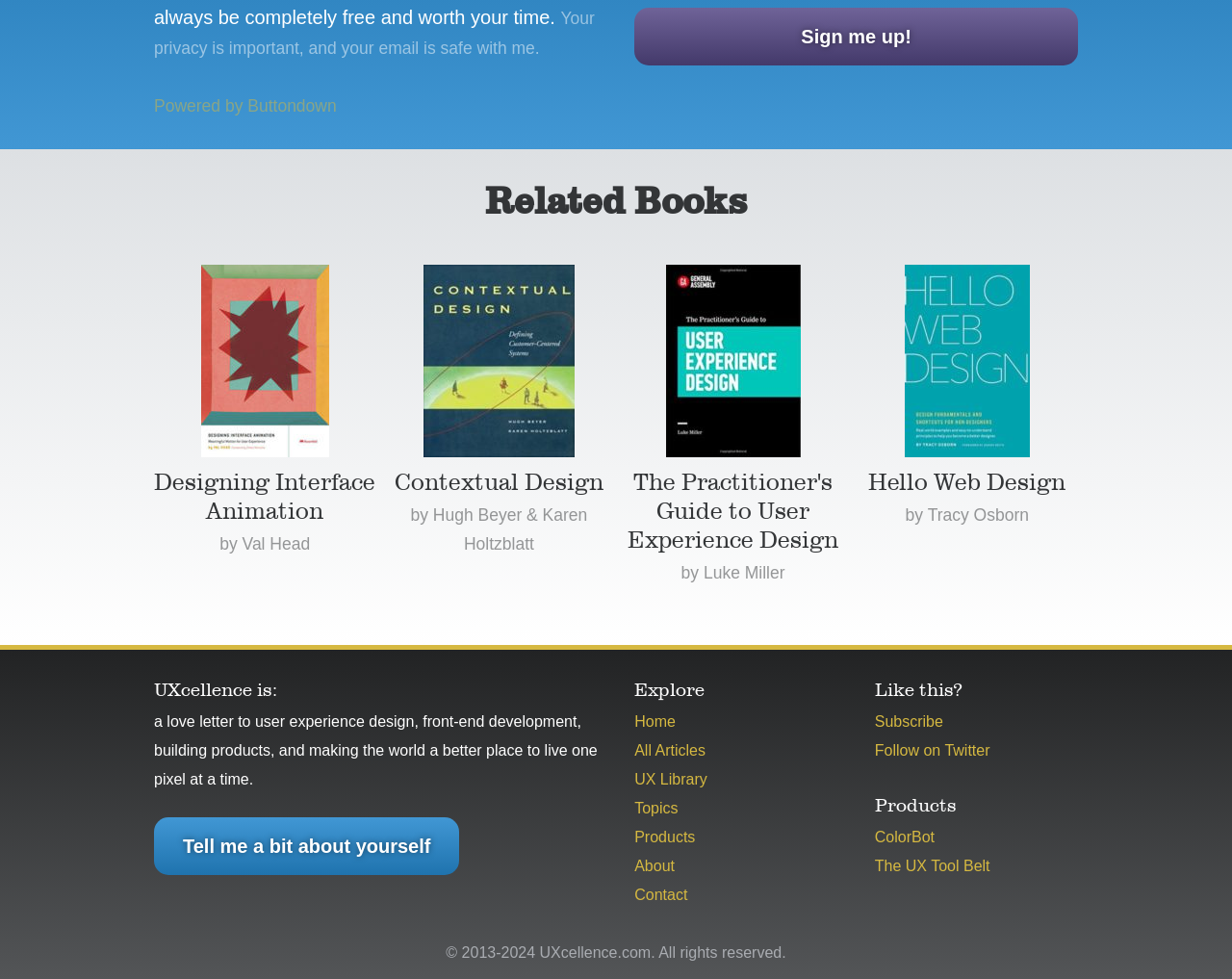Locate the bounding box of the user interface element based on this description: "Contact".

[0.515, 0.906, 0.558, 0.923]